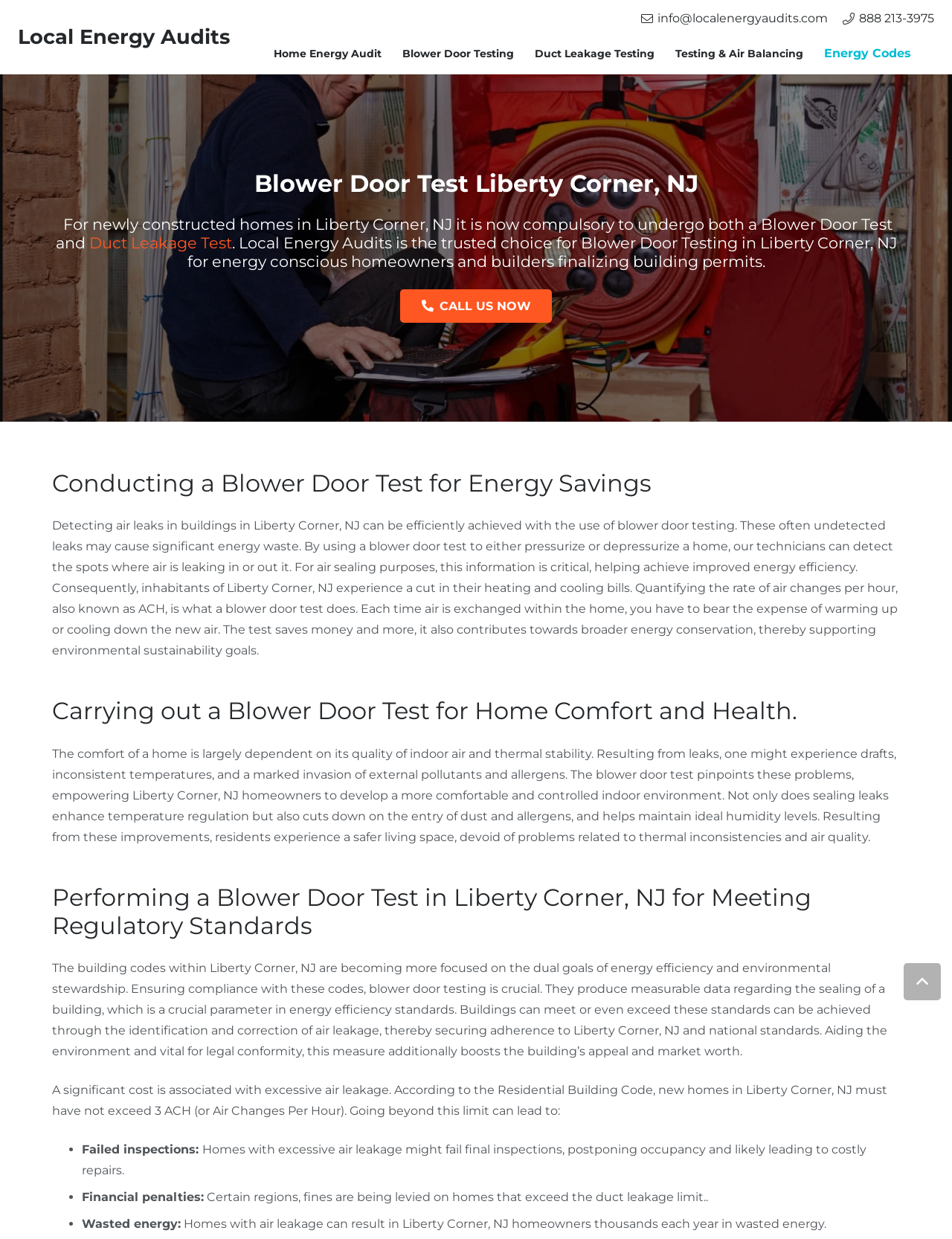Mark the bounding box of the element that matches the following description: "CALL US NOW".

[0.42, 0.234, 0.58, 0.261]